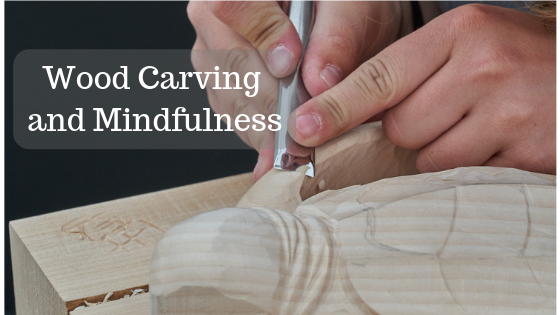Give a thorough explanation of the elements present in the image.

The image prominently features a close-up of a person's hands engaged in the art of wood carving, encapsulating the theme of "Wood Carving and Mindfulness." The hands are holding a carving tool with precision, focusing intently on a wooden piece that is partially shaped, emphasizing the delicate and meditative nature of the craft. The background is dark, allowing the natural textures of the wood and the glint of the carving tool to stand out, highlighting the serene yet creative process involved in wood carving. This visual representation beautifully complements the overarching message of the article that discusses how wood carving can serve as a path to mindfulness, encouraging readers to immerse themselves in the calming and fulfilling practice of crafting with wood.